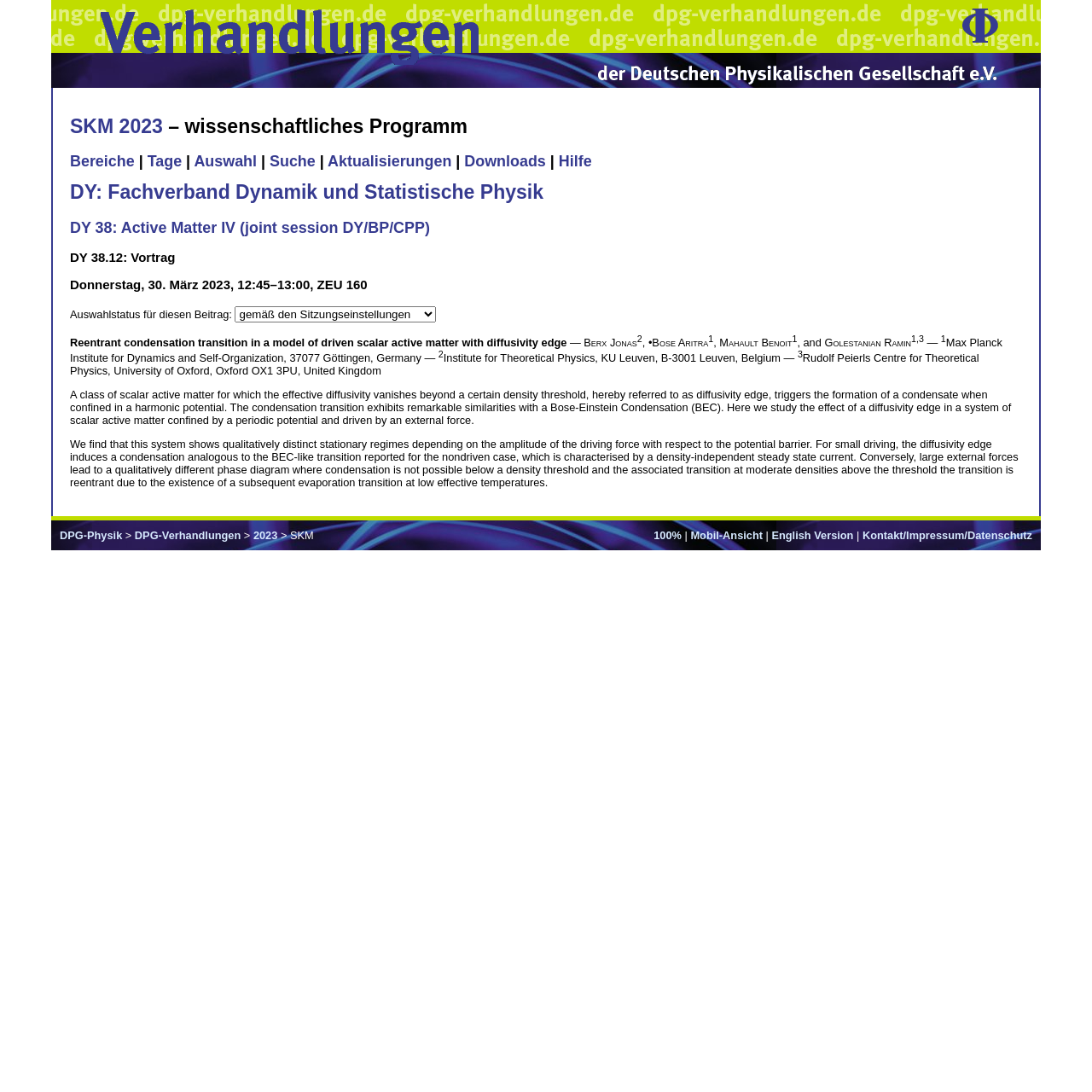Given the element description "alt="DPG Phi"" in the screenshot, predict the bounding box coordinates of that UI element.

[0.881, 0.03, 0.914, 0.041]